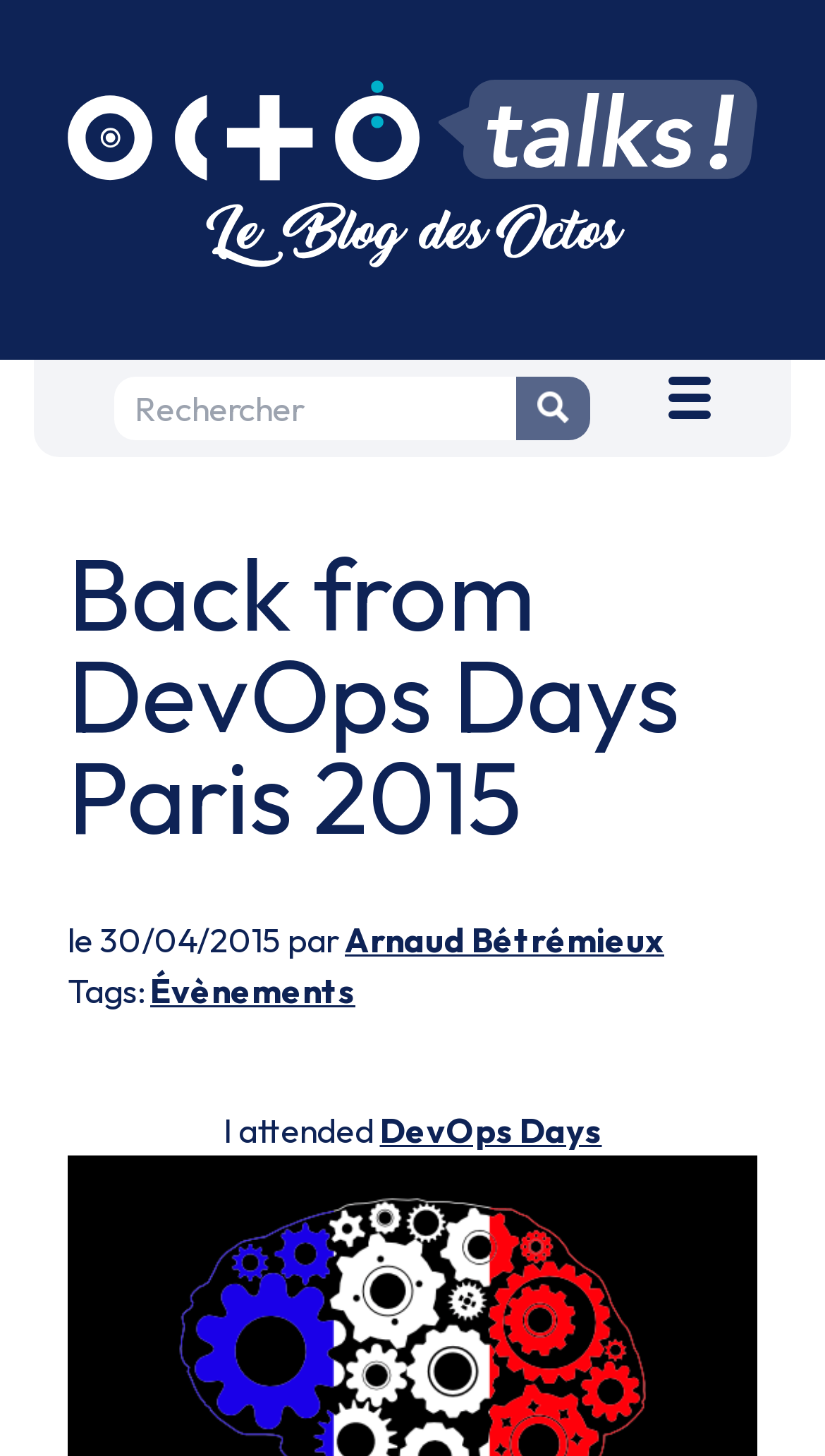What is the event mentioned in the post?
Can you give a detailed and elaborate answer to the question?

I found the answer by looking at the link element with the text 'DevOps Days' which is located in the main content of the webpage.